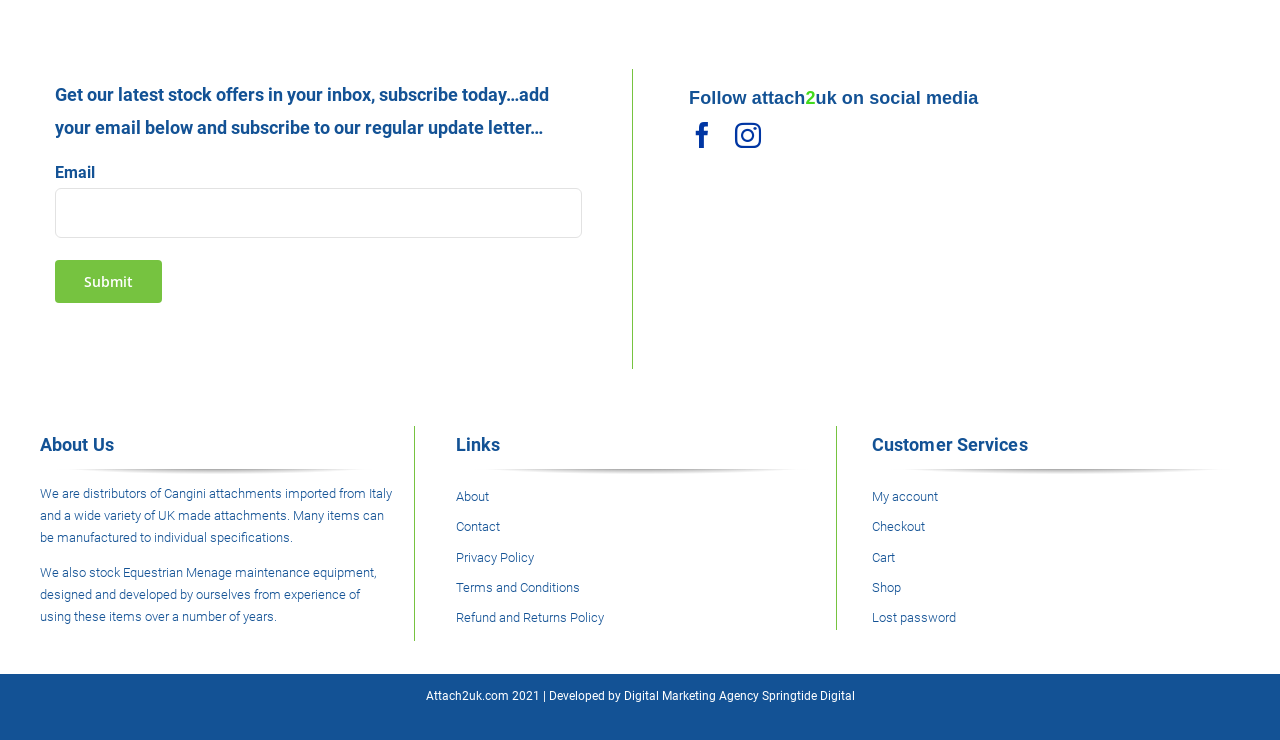How many navigation sections are there?
Please provide a comprehensive answer based on the details in the screenshot.

There are two navigation sections, 'Customer Services' and 'Customer Account', which contain links to various pages such as 'About', 'Contact', 'My account', and others.